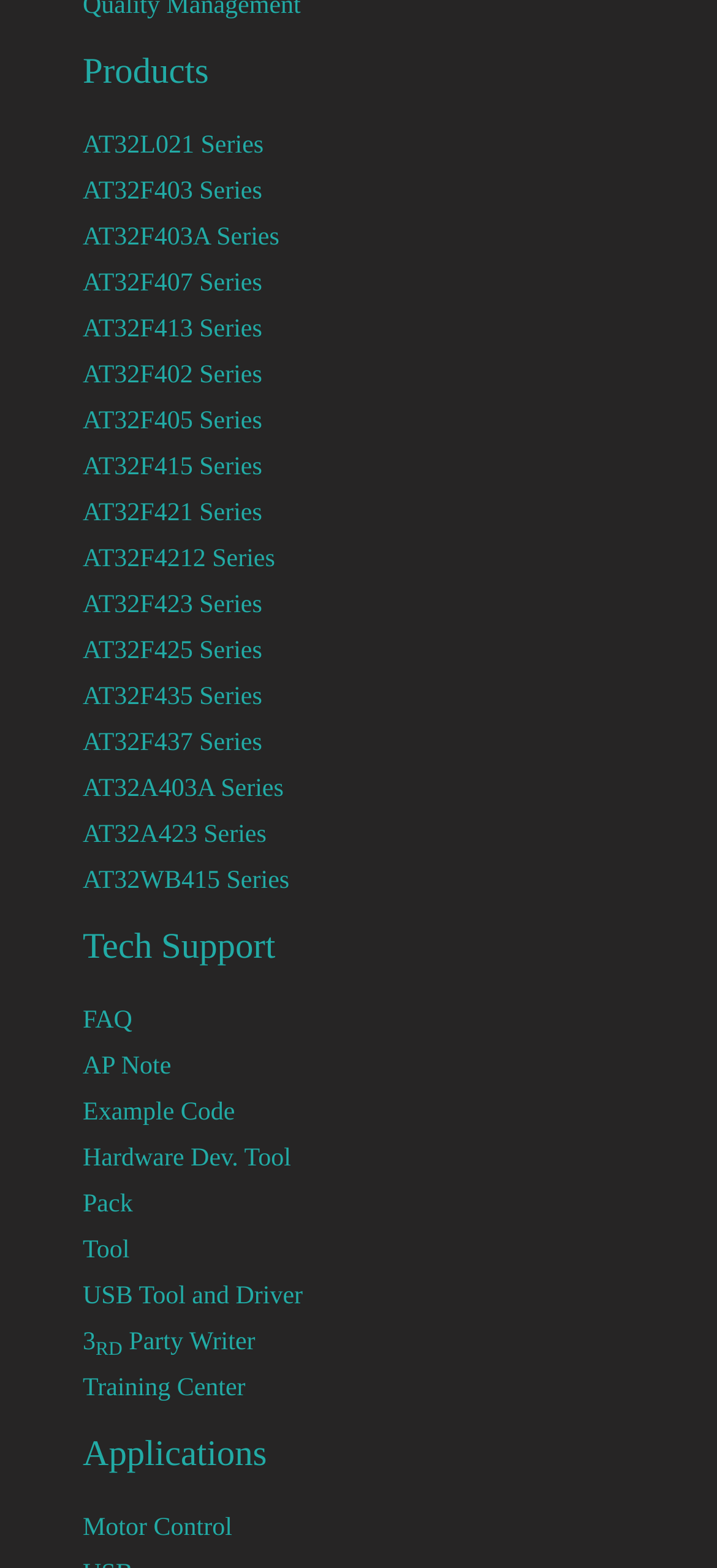Please find and report the bounding box coordinates of the element to click in order to perform the following action: "Explore Motor Control". The coordinates should be expressed as four float numbers between 0 and 1, in the format [left, top, right, bottom].

[0.115, 0.966, 0.324, 0.984]